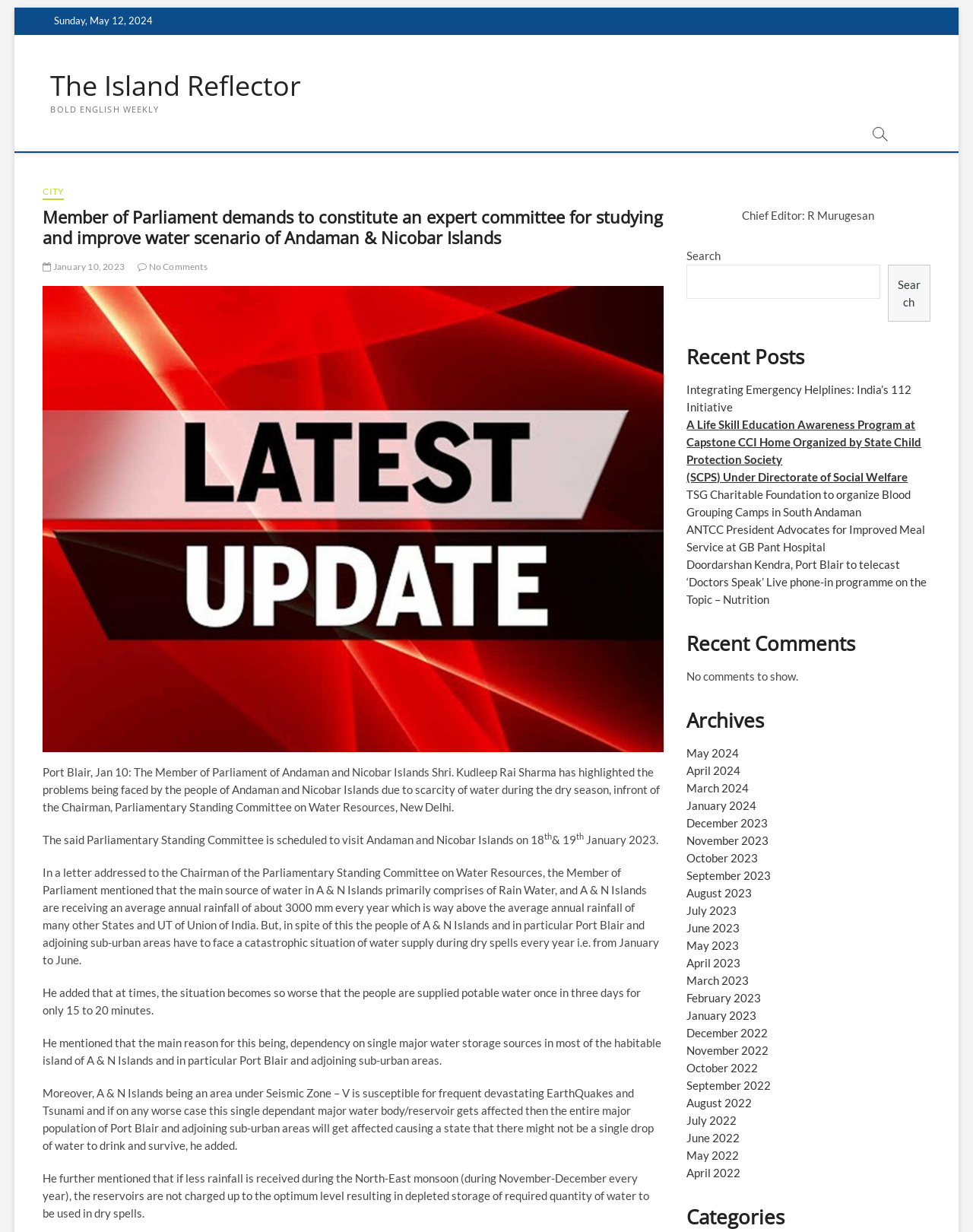Please identify and generate the text content of the webpage's main heading.

Member of Parliament demands to constitute an expert committee for studying and improve water scenario of Andaman & Nicobar Islands￼